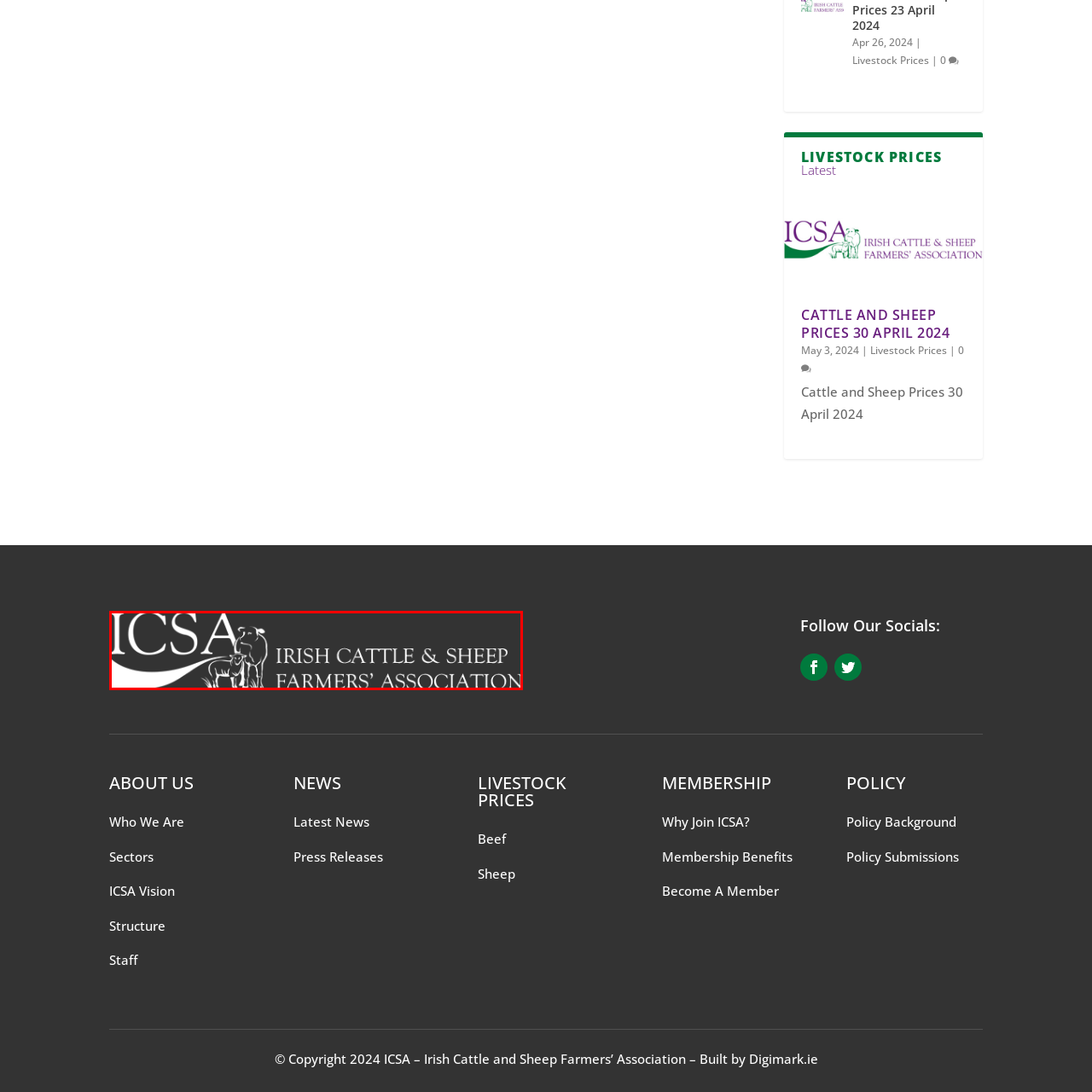Please analyze the elements within the red highlighted area in the image and provide a comprehensive answer to the following question: What animals are represented in the logo?

The logo features a stylized representation of a cow and a sheep, symbolizing the association's focus on livestock farming.